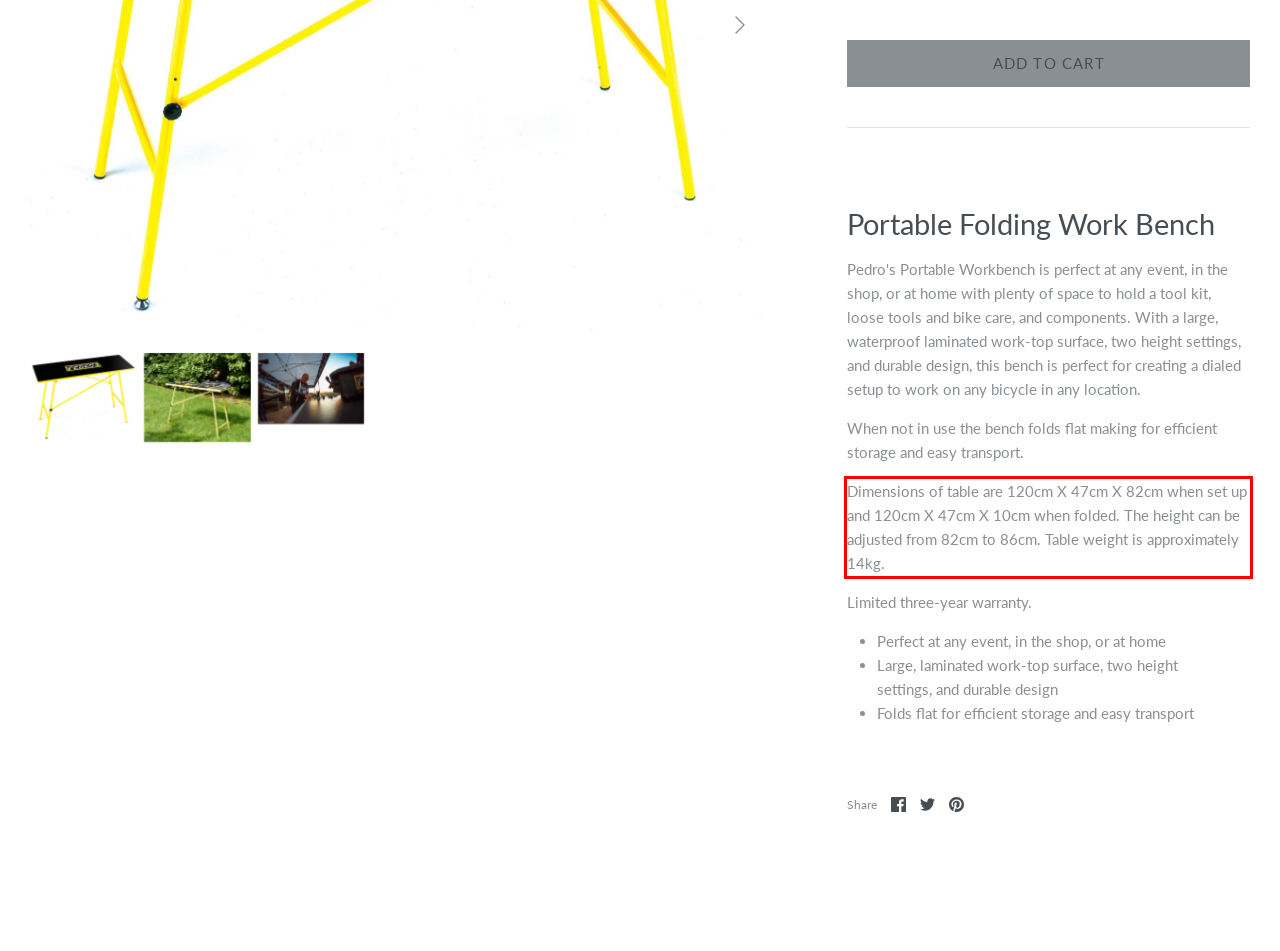Given a screenshot of a webpage, identify the red bounding box and perform OCR to recognize the text within that box.

Dimensions of table are 120cm X 47cm X 82cm when set up and 120cm X 47cm X 10cm when folded. The height can be adjusted from 82cm to 86cm. Table weight is approximately 14kg.